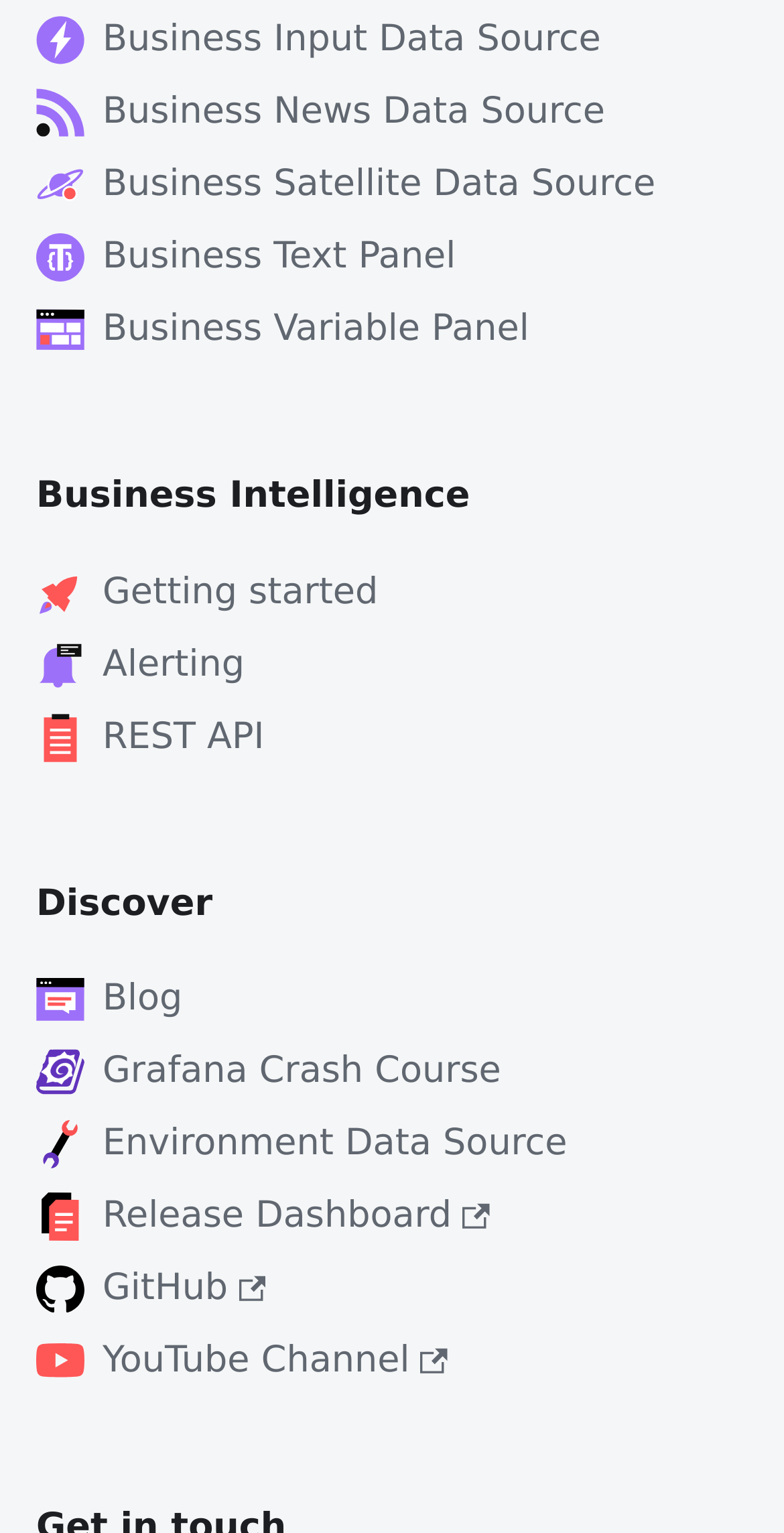What is the purpose of the 'Getting started' link?
Please answer the question with as much detail and depth as you can.

The 'Getting started' link is likely intended to guide users who are new to the platform or need assistance in getting started with the available features and tools.